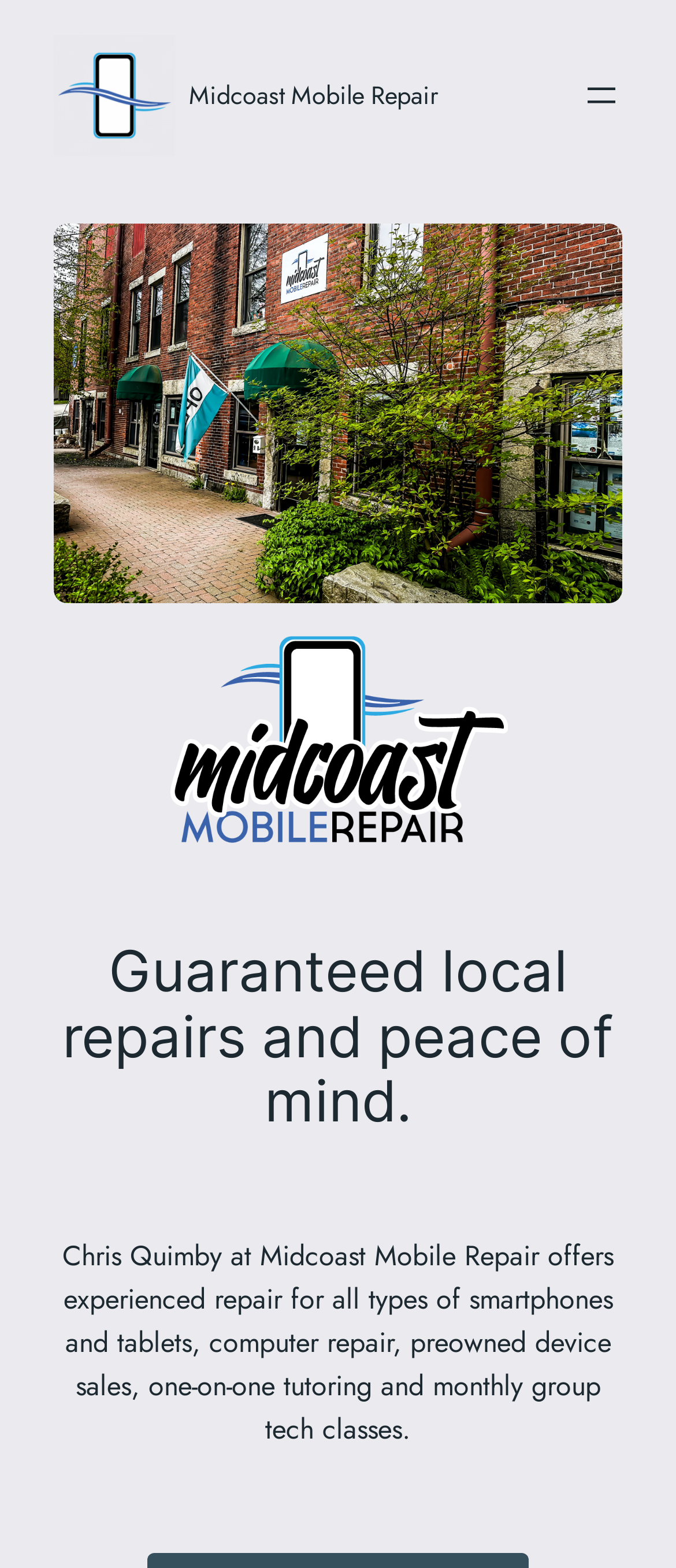Please give a one-word or short phrase response to the following question: 
Is there a navigation menu on the webpage?

Yes